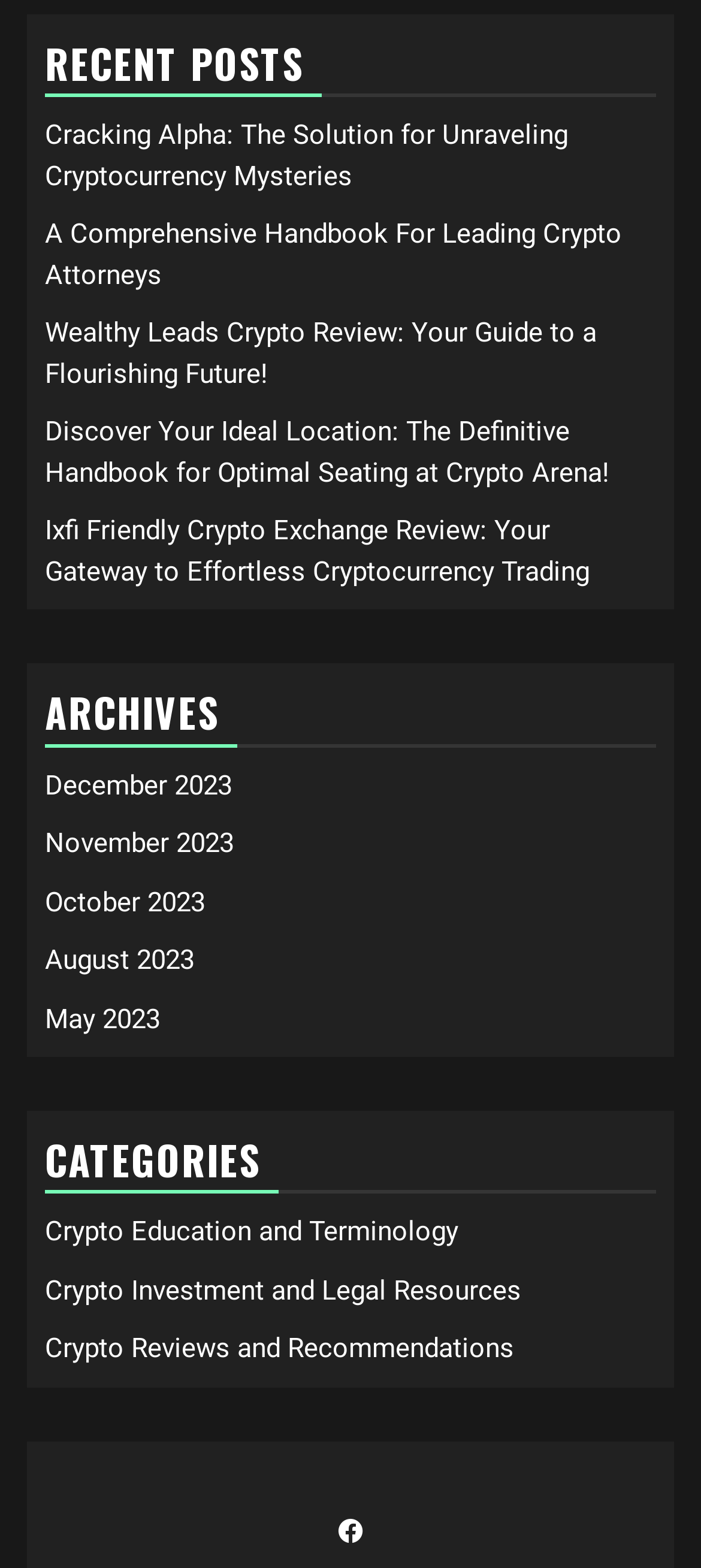Identify the bounding box coordinates of the section that should be clicked to achieve the task described: "Read post 'Wealthy Leads Crypto Review: Your Guide to a Flourishing Future!'".

[0.064, 0.202, 0.851, 0.249]